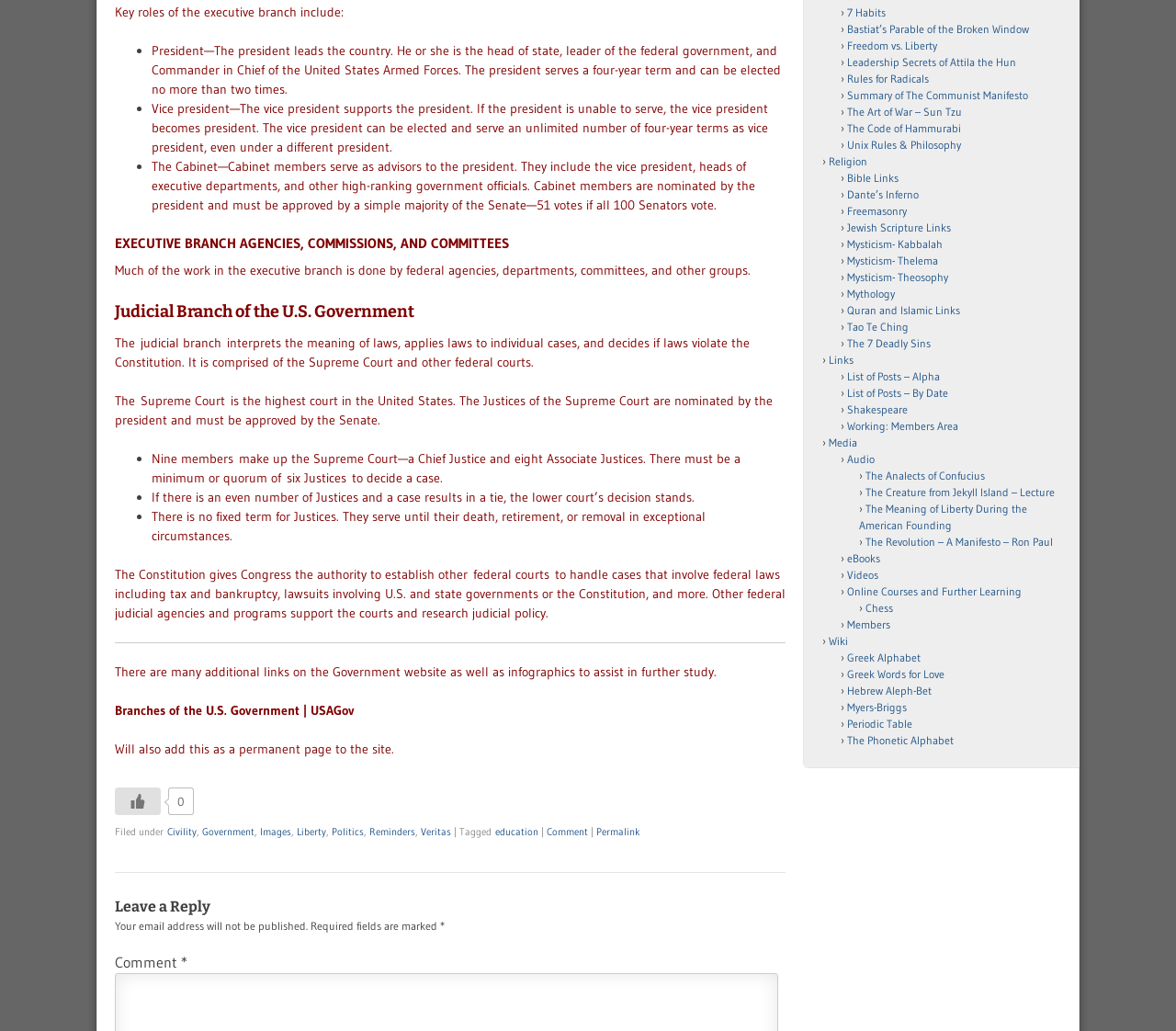Identify the bounding box coordinates of the part that should be clicked to carry out this instruction: "Click the 'Branches of the U.S. Government | USAGov' link".

[0.098, 0.681, 0.302, 0.697]